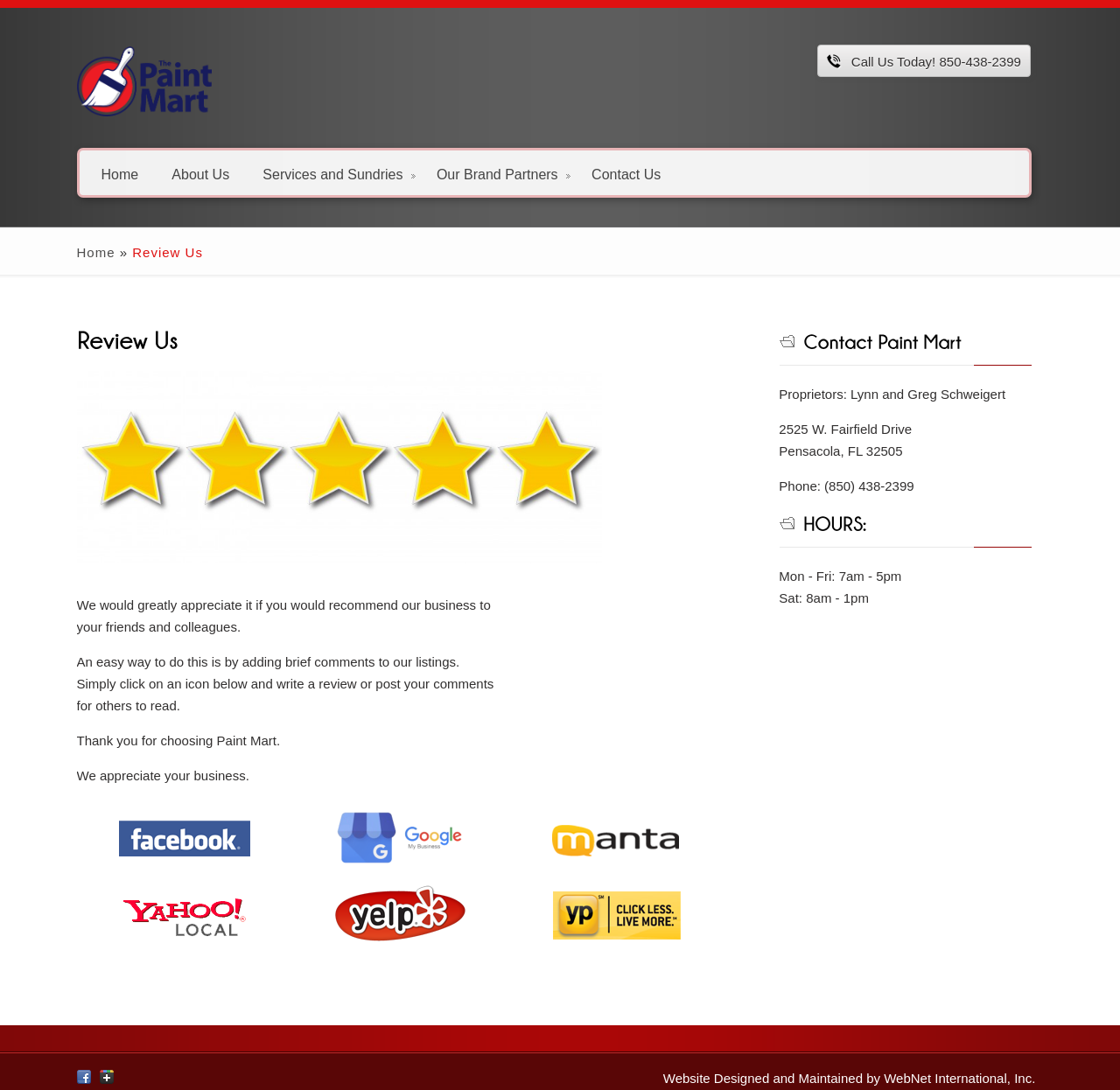Locate the bounding box coordinates of the element's region that should be clicked to carry out the following instruction: "Click on the 'About Us' link". The coordinates need to be four float numbers between 0 and 1, i.e., [left, top, right, bottom].

[0.139, 0.141, 0.217, 0.18]